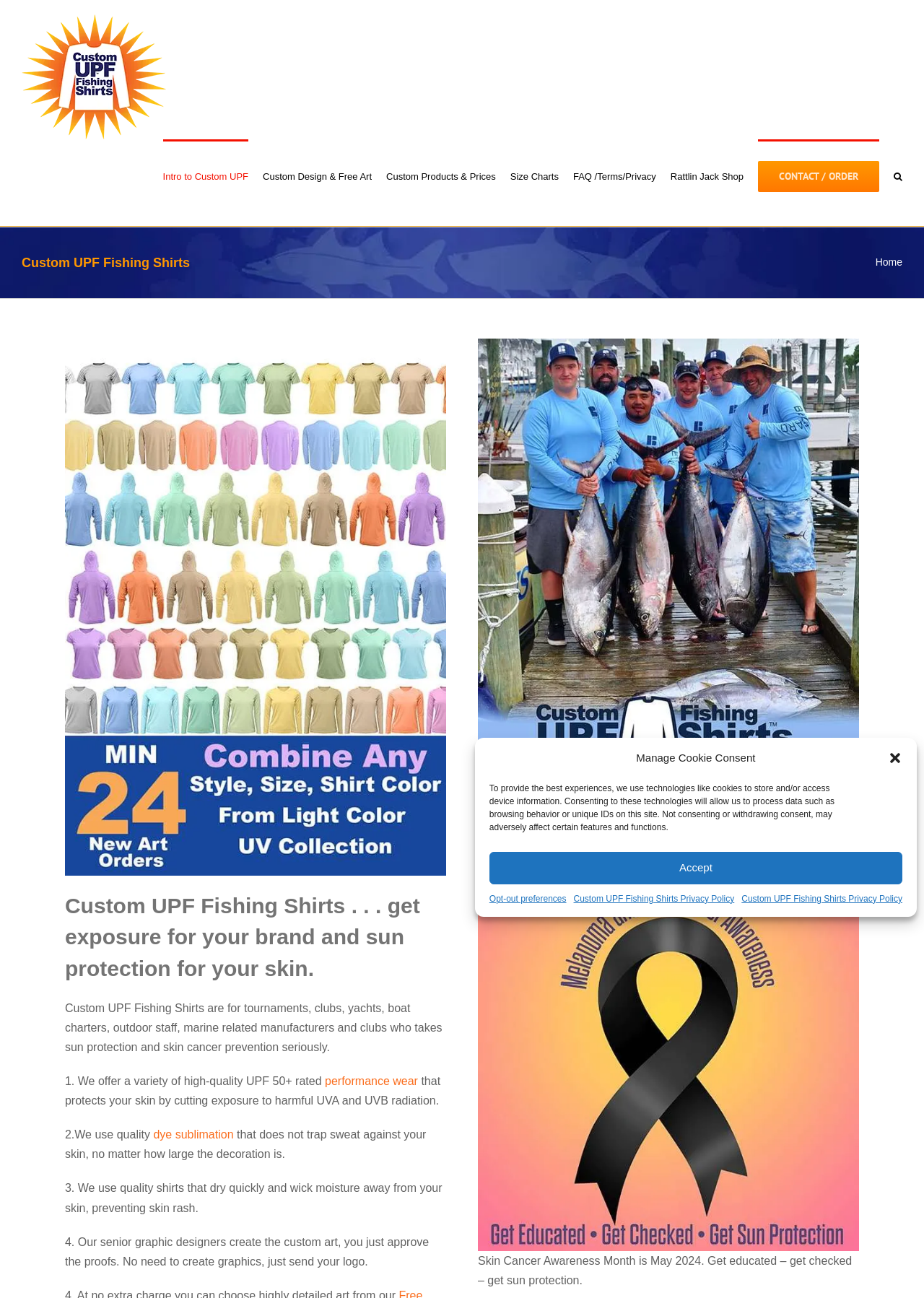Please determine the bounding box coordinates of the clickable area required to carry out the following instruction: "Go to the 'Home' page". The coordinates must be four float numbers between 0 and 1, represented as [left, top, right, bottom].

[0.947, 0.198, 0.977, 0.206]